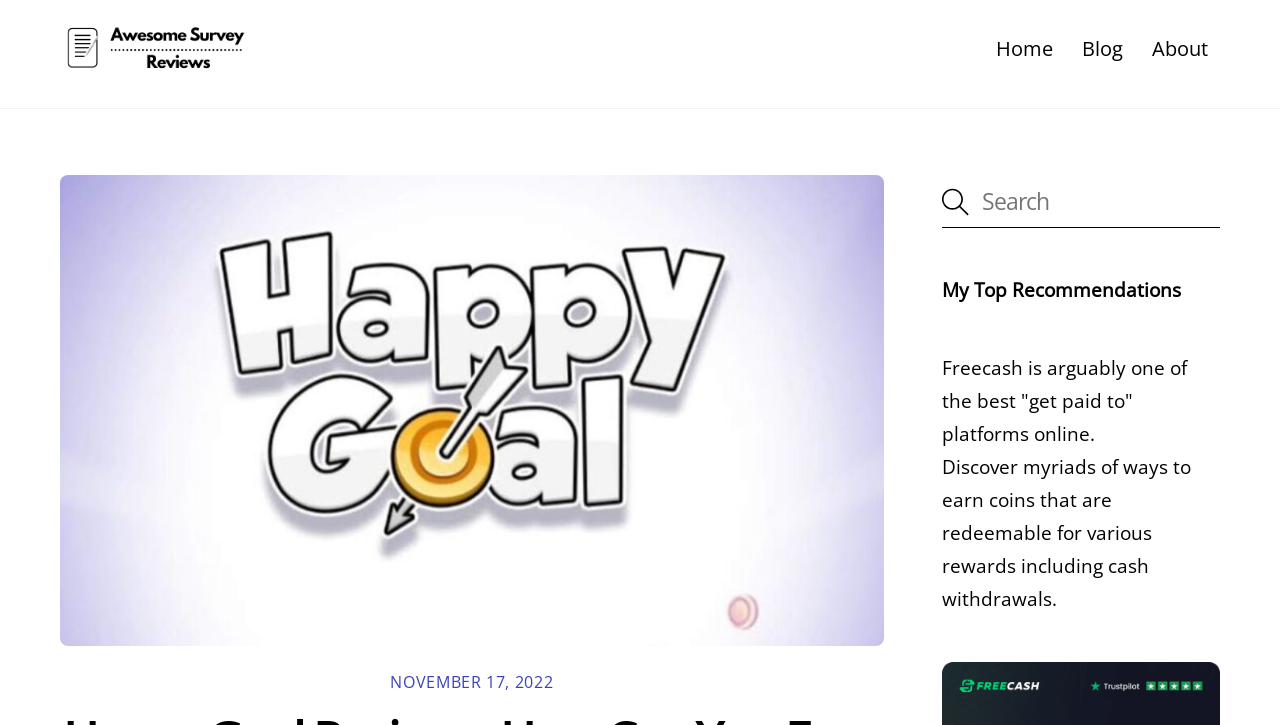Using the given description, provide the bounding box coordinates formatted as (top-left x, top-left y, bottom-right x, bottom-right y), with all values being floating point numbers between 0 and 1. Description: Home

None